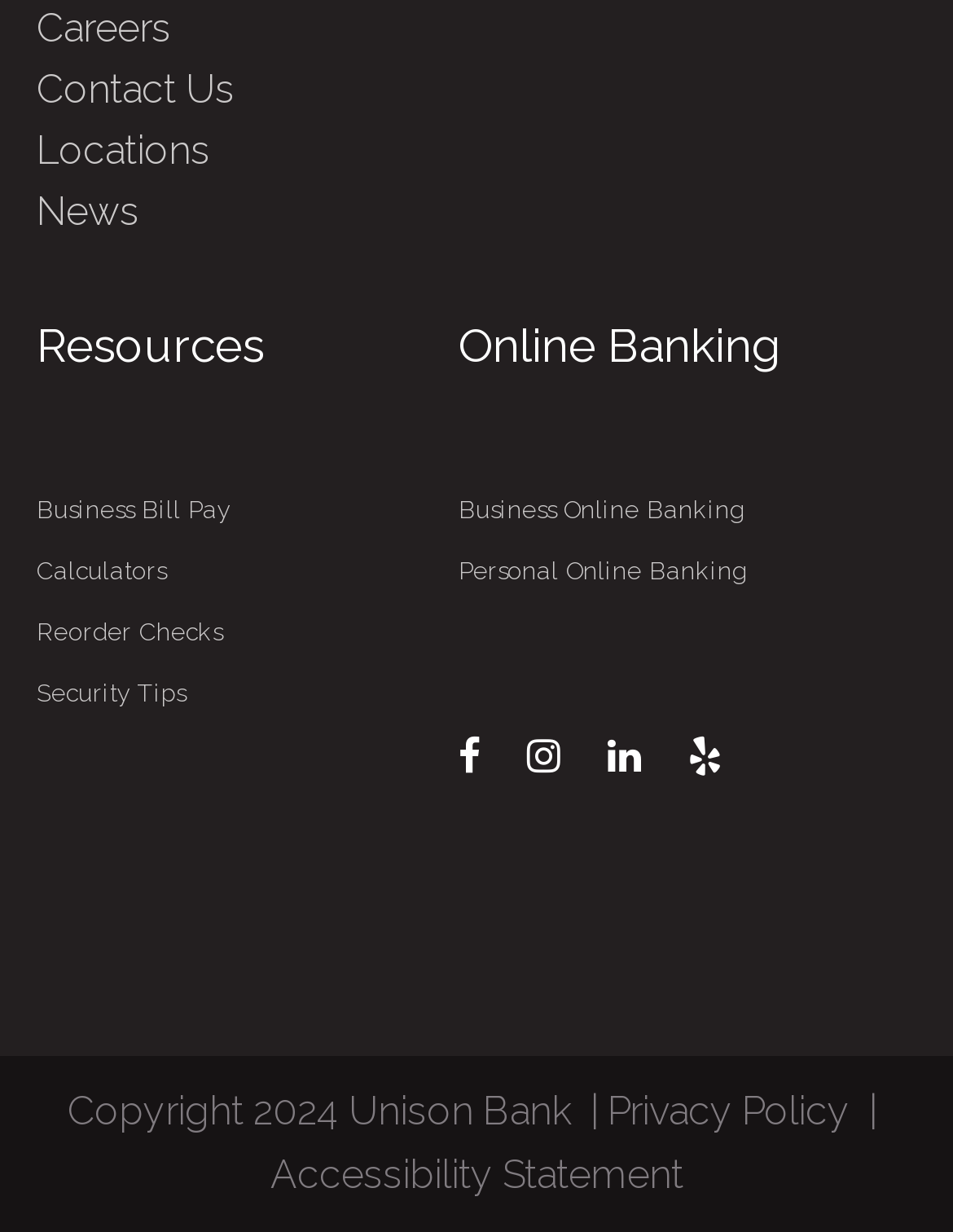Respond with a single word or phrase to the following question:
How many main sections are there in the top navigation?

2